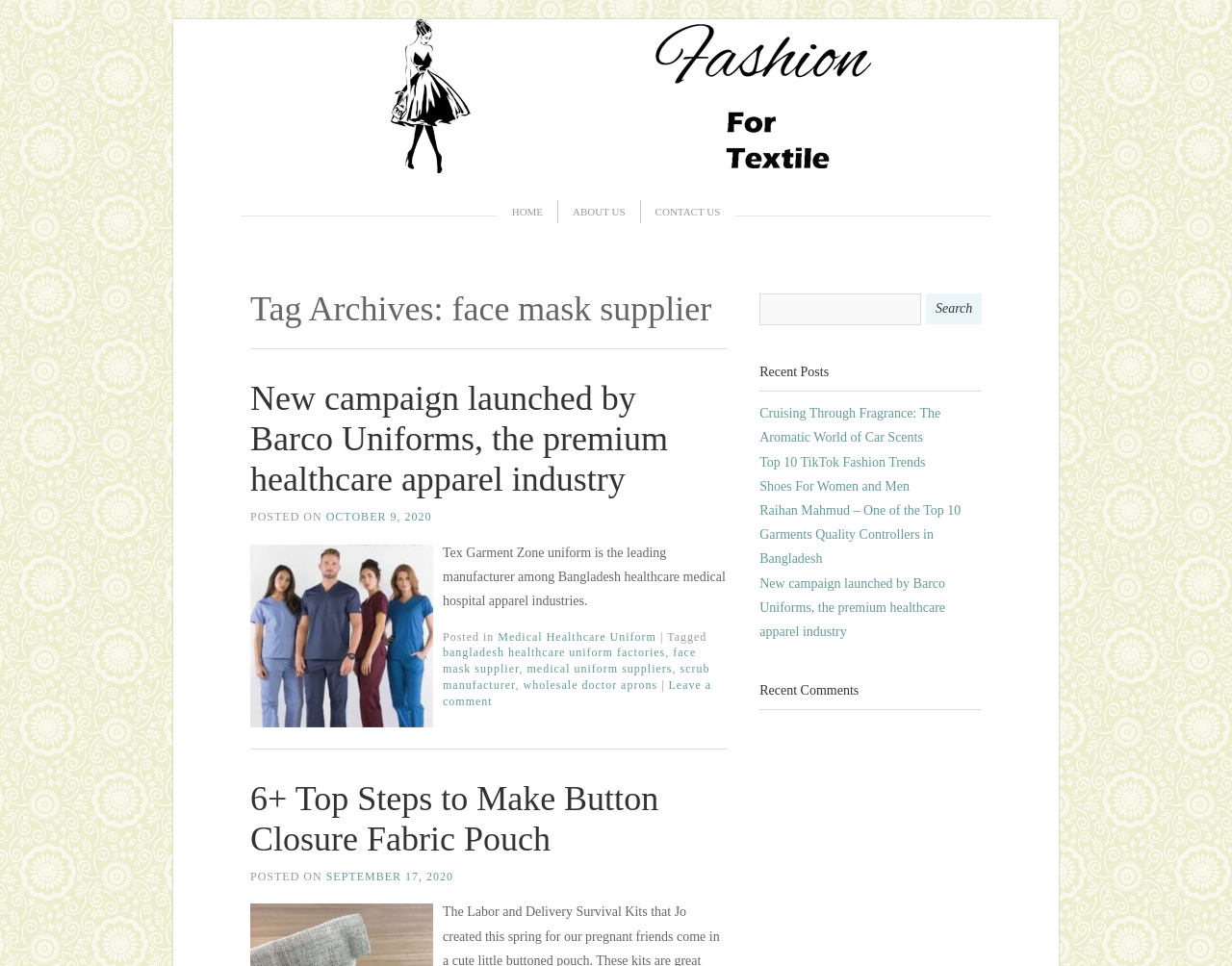How many recent posts are listed in the webpage?
Give a detailed response to the question by analyzing the screenshot.

The answer can be found in the complementary section of the webpage, where 5 recent posts are listed under the heading 'Recent Posts'.